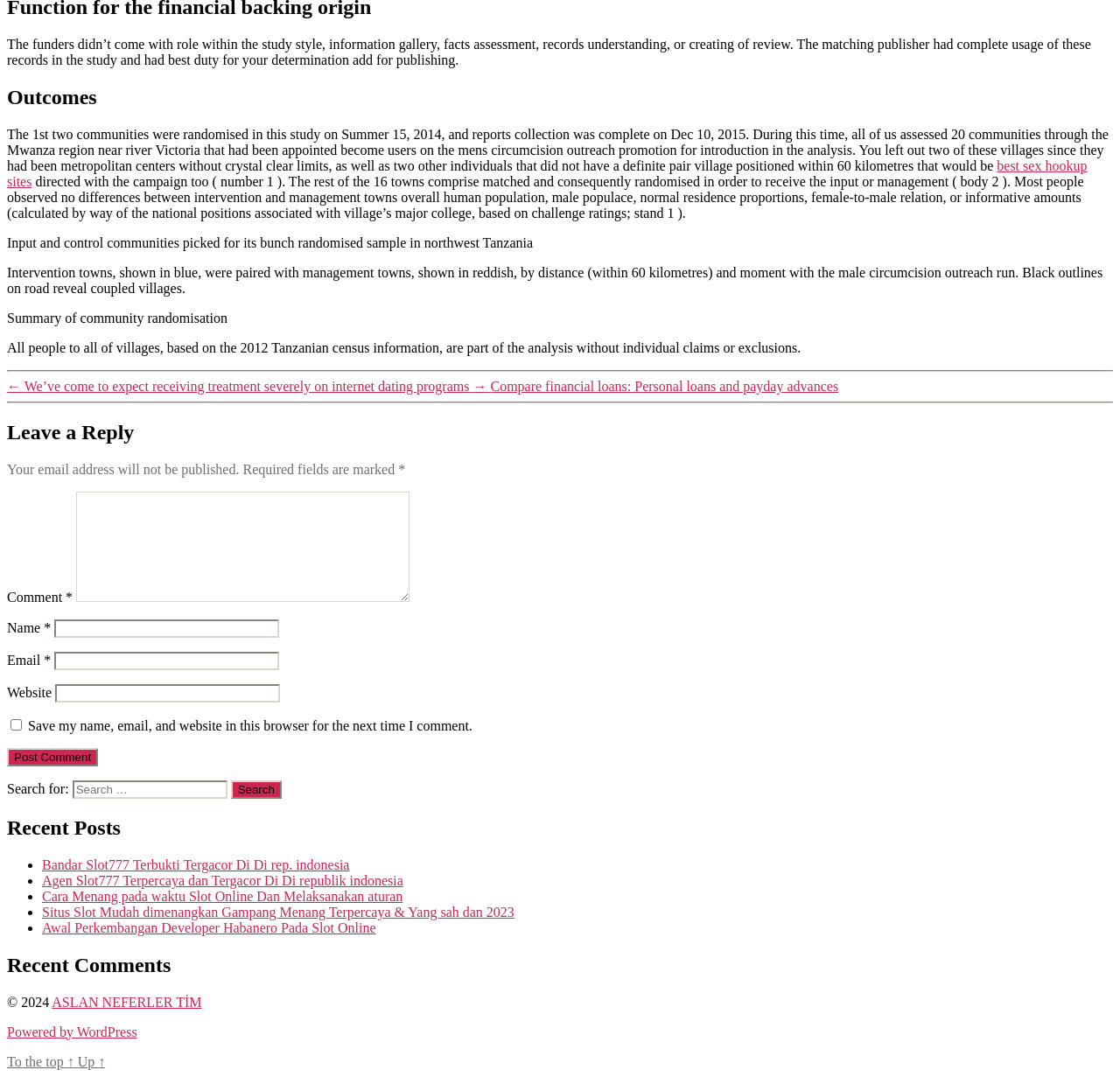Identify the bounding box coordinates of the section that should be clicked to achieve the task described: "Leave a reply".

[0.006, 0.391, 0.994, 0.413]